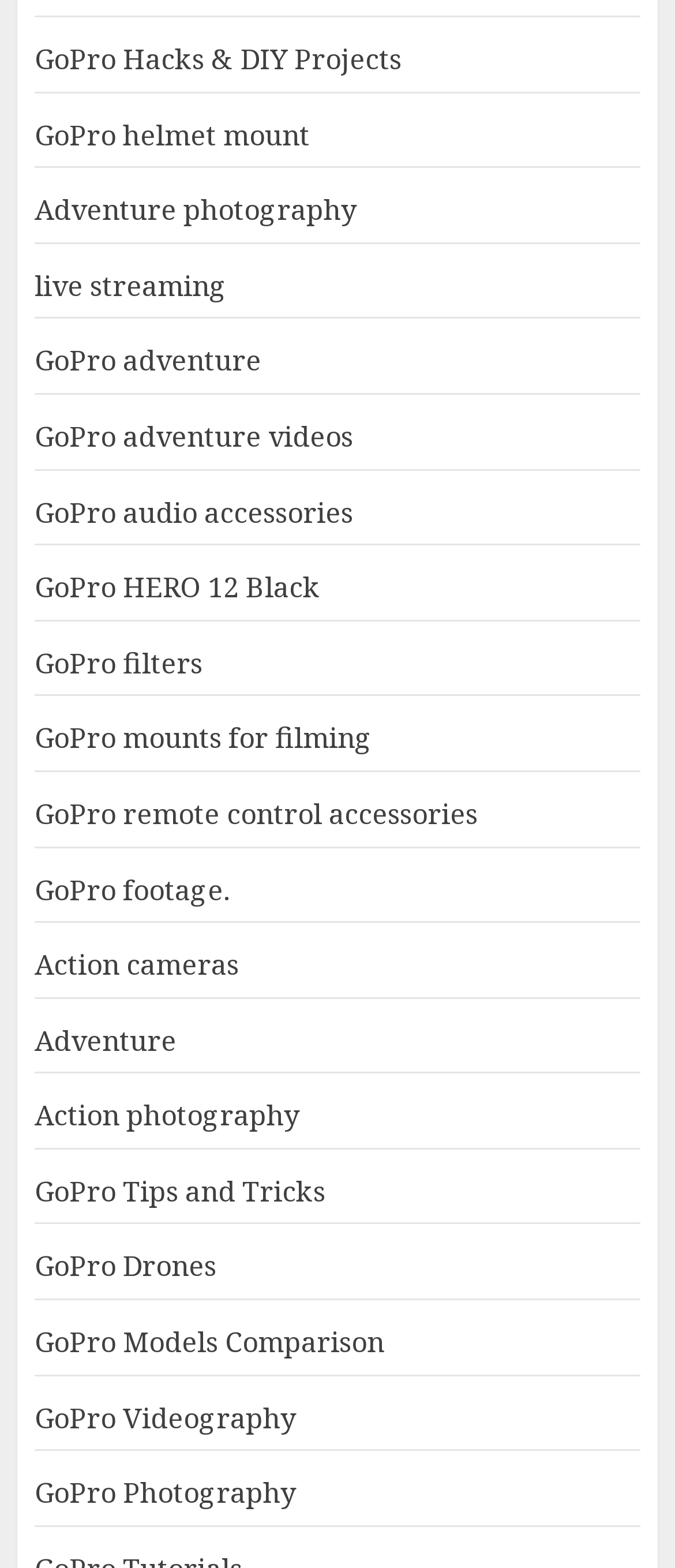Based on what you see in the screenshot, provide a thorough answer to this question: Is there a link to a specific GoPro model?

The link 'GoPro HERO 12 Black' suggests that there is a specific link to a GoPro model, which is the HERO 12 Black.